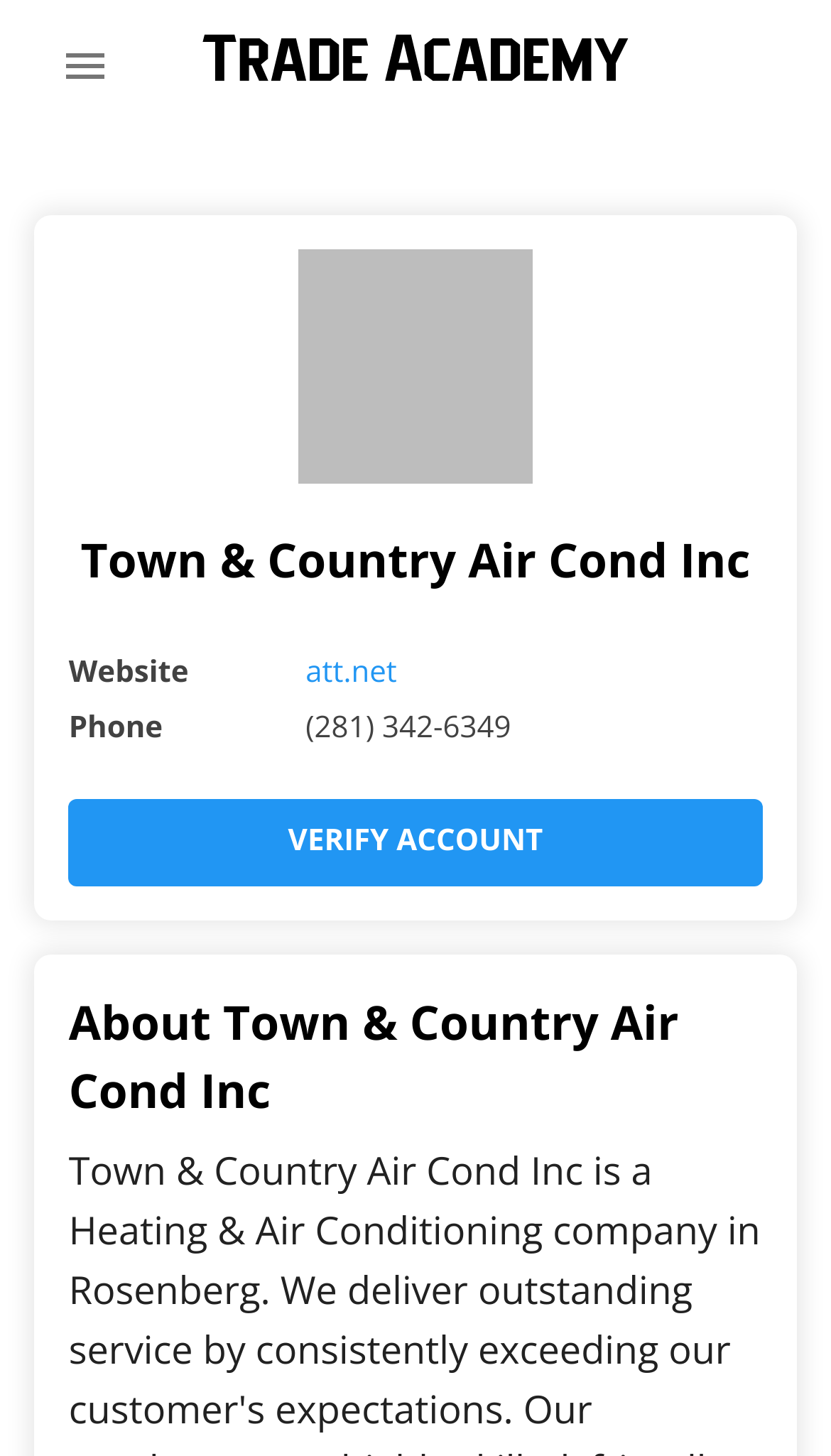What is the website of the company?
Look at the image and answer the question with a single word or phrase.

att.net